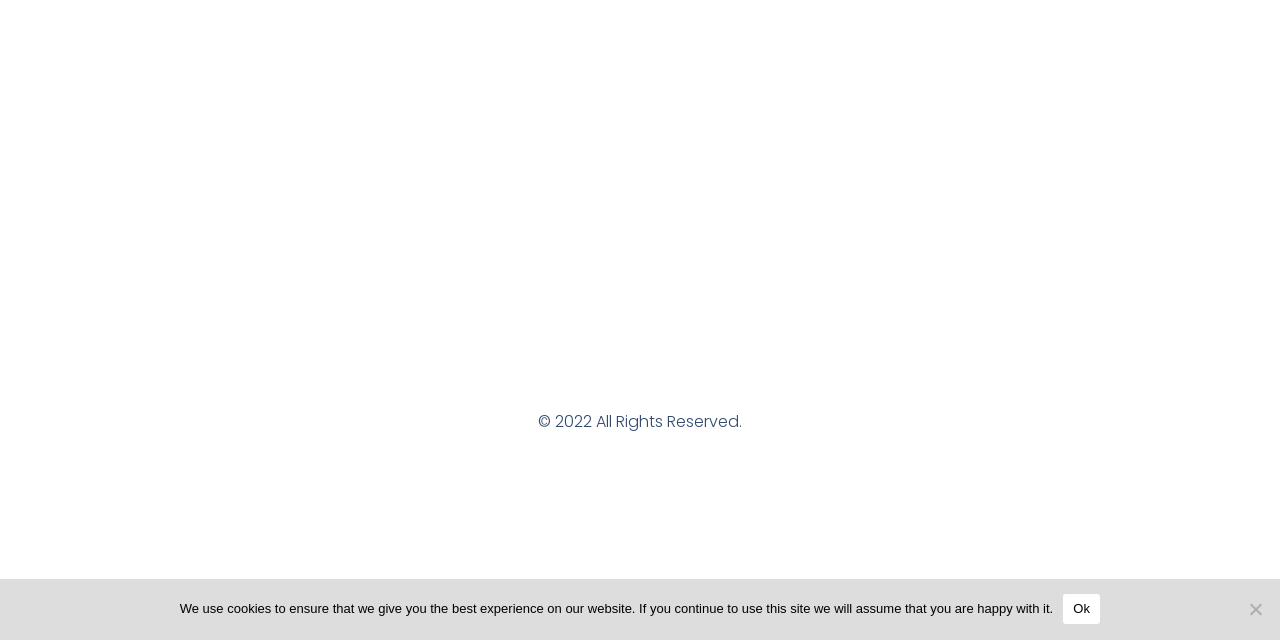Extract the bounding box coordinates for the UI element described as: "Ok".

[0.831, 0.927, 0.86, 0.974]